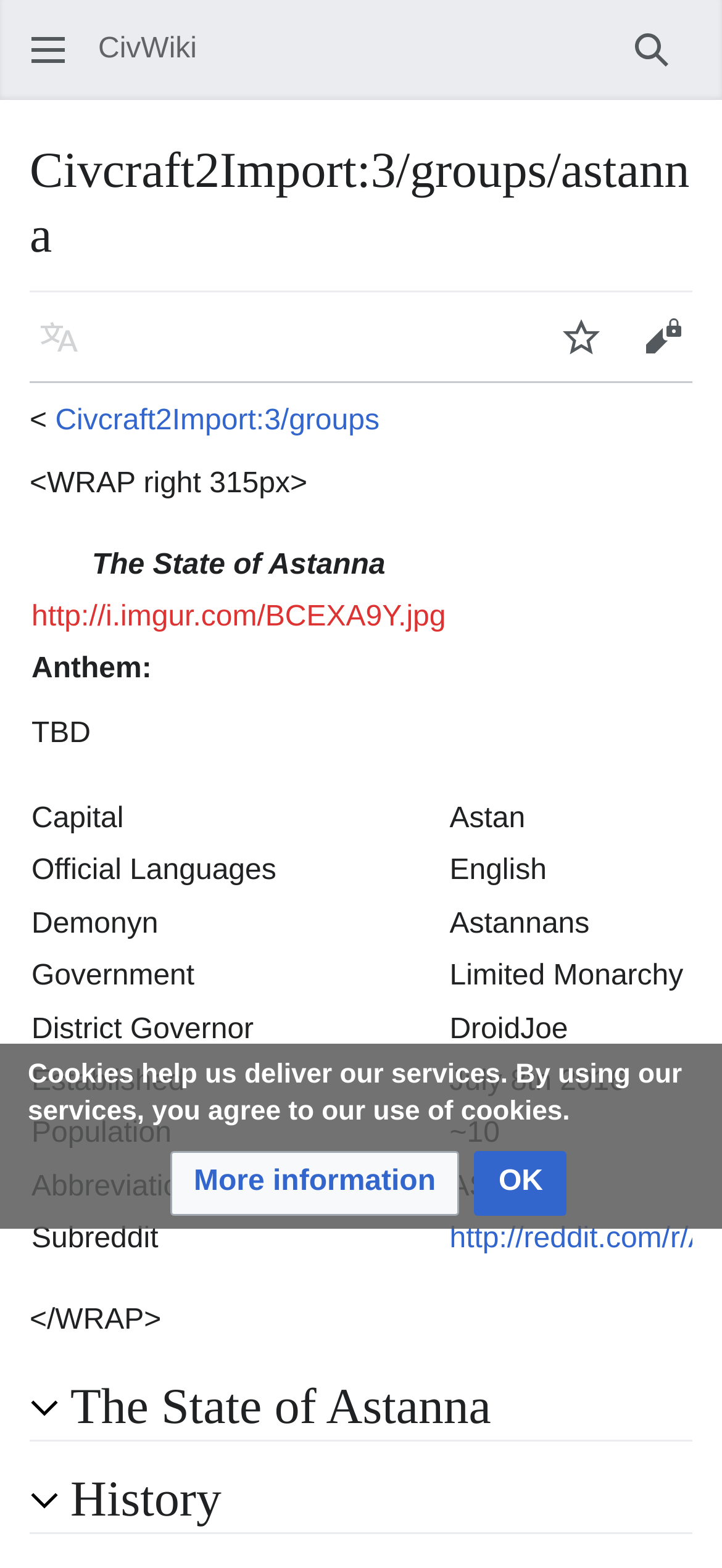What is the purpose of the 'Watch' button?
Please utilize the information in the image to give a detailed response to the question.

The 'Watch' button is located near the top of the webpage, along with other buttons like 'Language' and 'View source', which suggests that it is related to the webpage's content. The most likely purpose of the 'Watch' button is to allow users to watch the webpage for changes or updates.